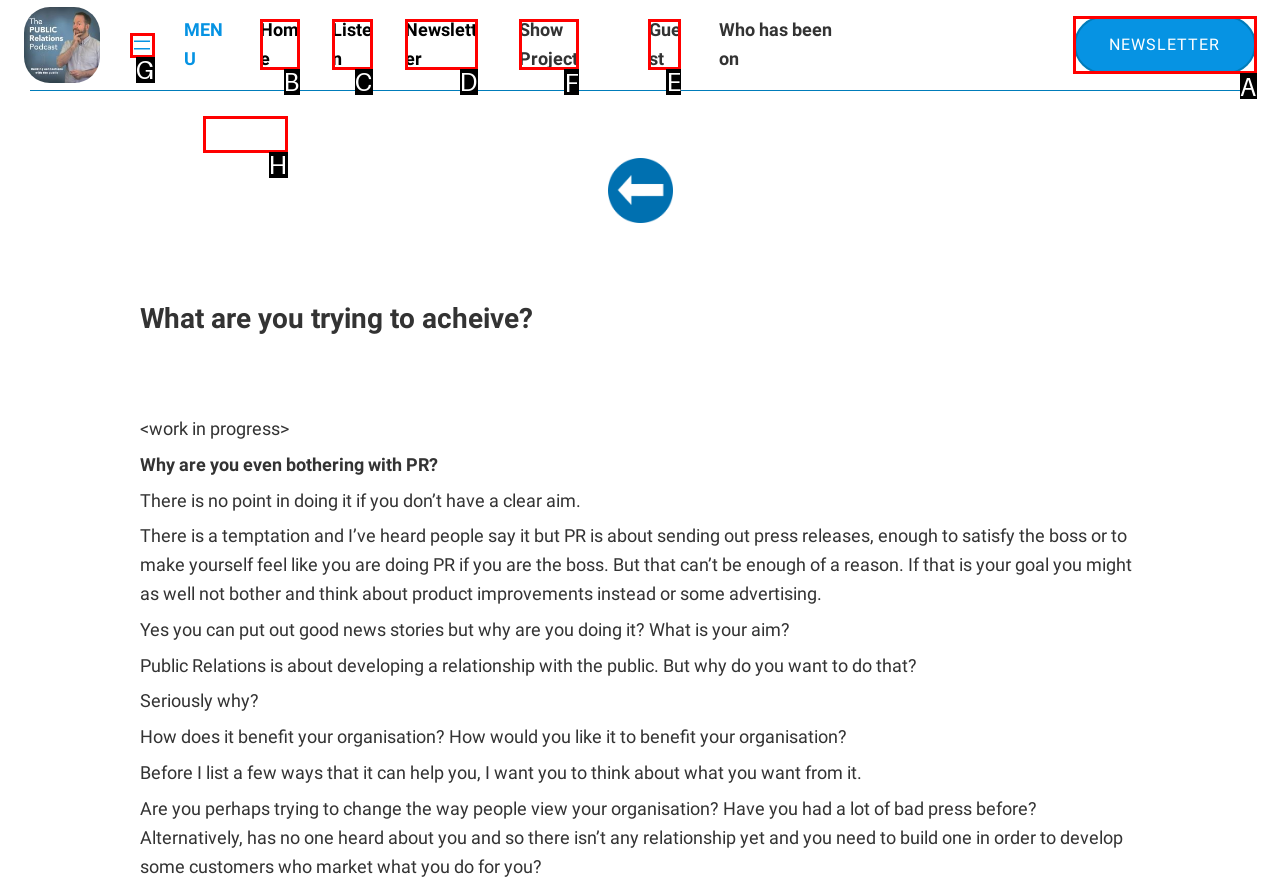Determine which HTML element I should select to execute the task: Go to Show Project
Reply with the corresponding option's letter from the given choices directly.

F